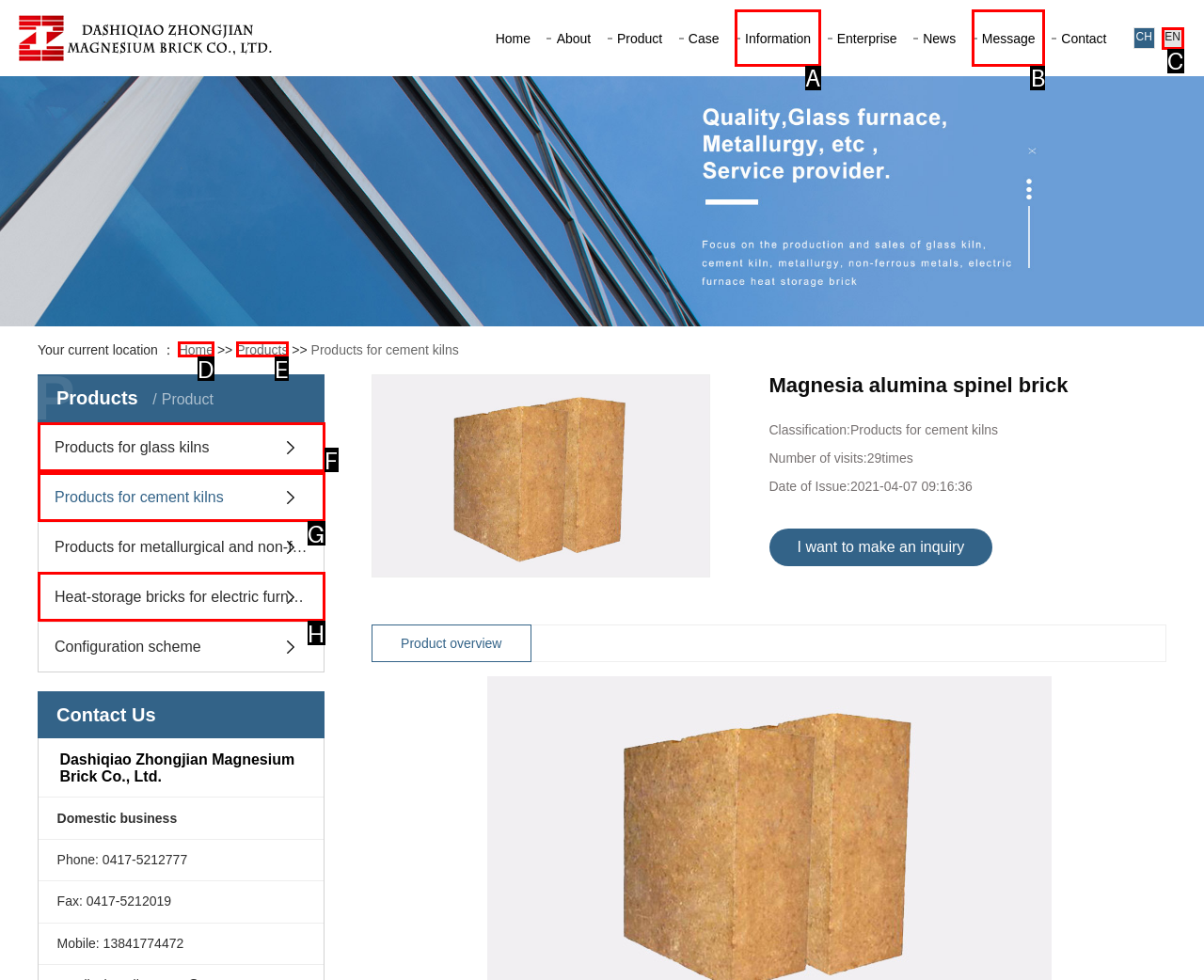Determine the HTML element that best aligns with the description: Heat-storage bricks for electric furnaces
Answer with the appropriate letter from the listed options.

H